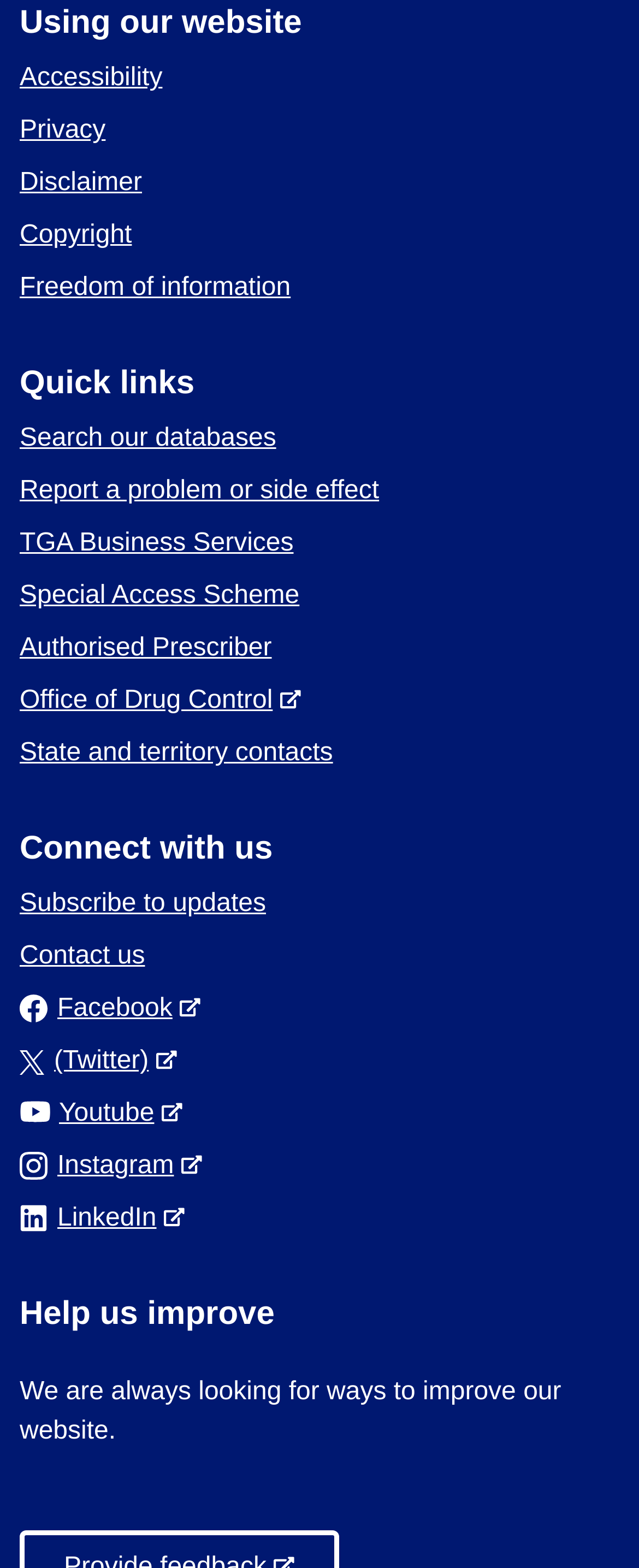What is the last link under 'Quick links'?
Answer the question with a single word or phrase derived from the image.

State and territory contacts